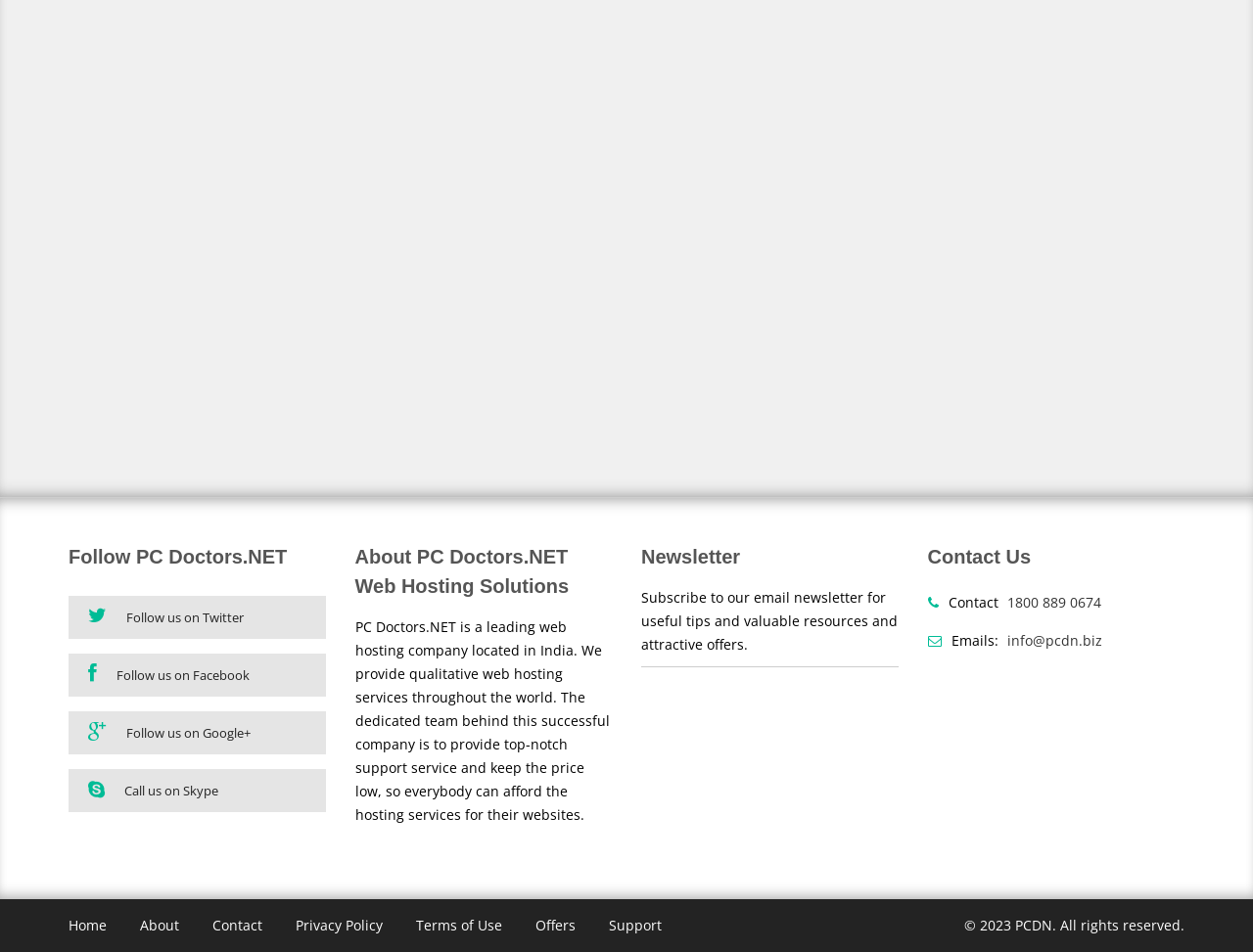Pinpoint the bounding box coordinates of the clickable element needed to complete the instruction: "Check the Terms of Use". The coordinates should be provided as four float numbers between 0 and 1: [left, top, right, bottom].

[0.332, 0.962, 0.401, 0.981]